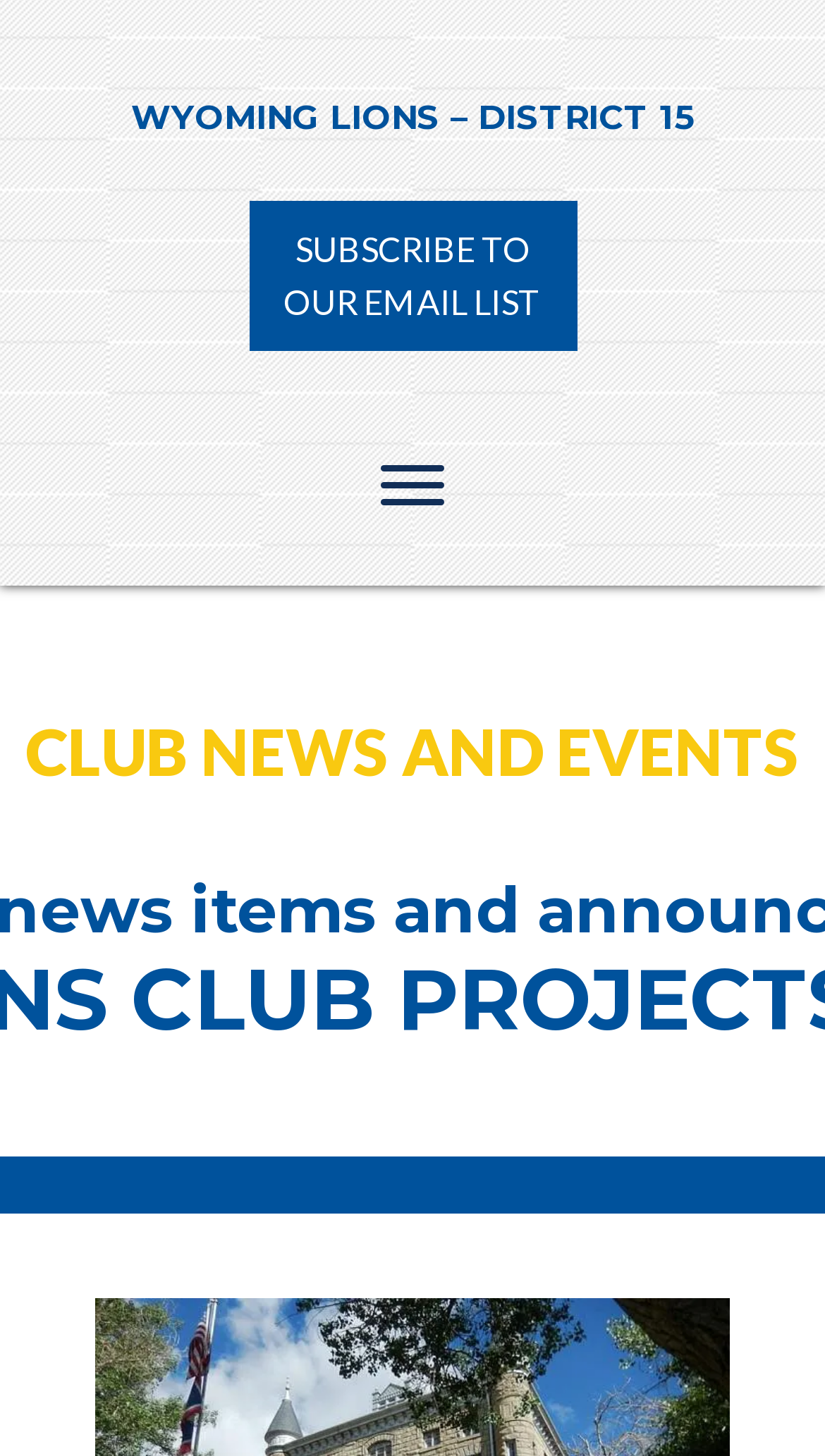Using the provided element description, identify the bounding box coordinates as (top-left x, top-left y, bottom-right x, bottom-right y). Ensure all values are between 0 and 1. Description: aria-label="Menu"

[0.462, 0.32, 0.538, 0.346]